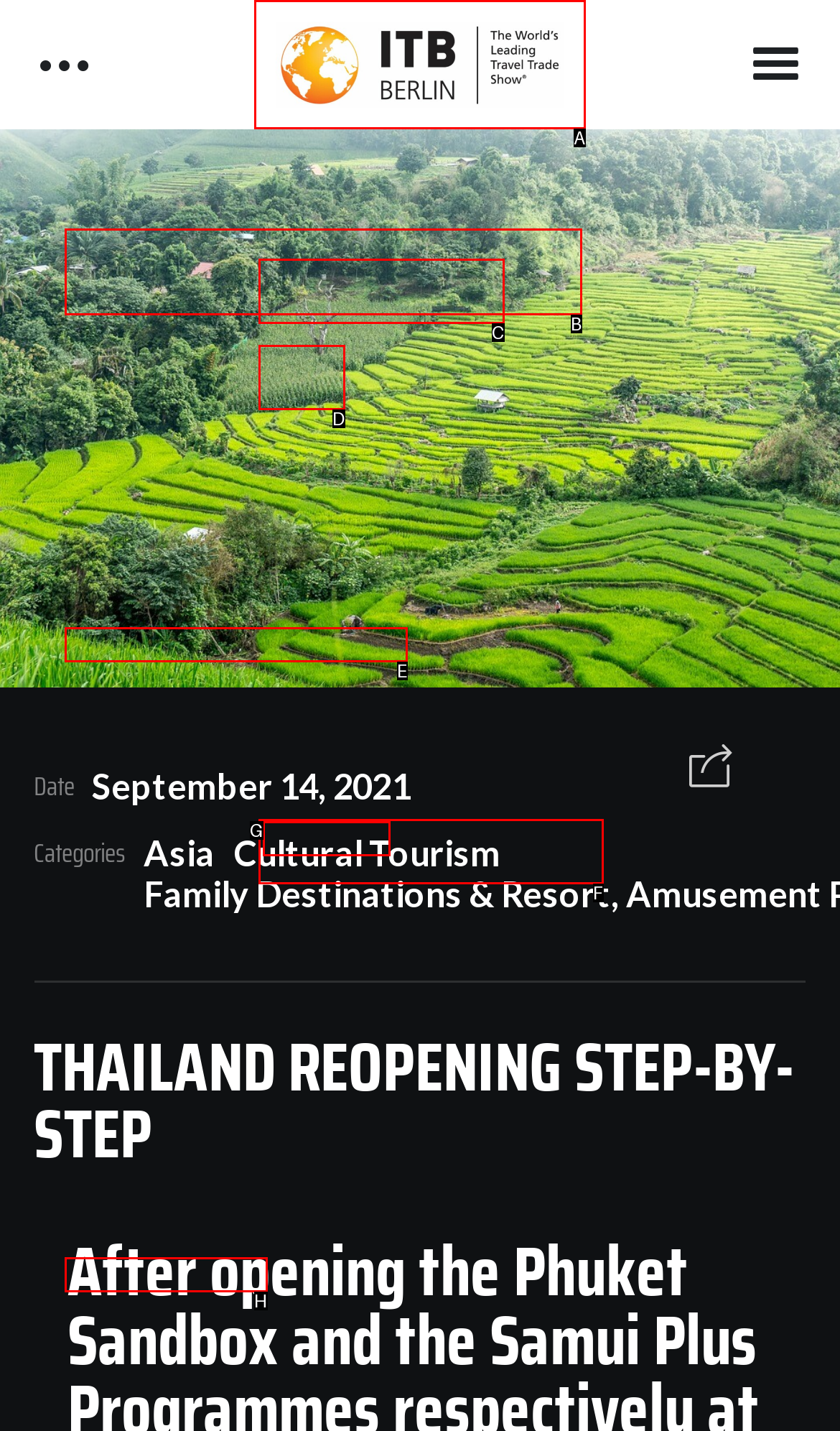Tell me which one HTML element I should click to complete the following task: Click the logo Answer with the option's letter from the given choices directly.

A